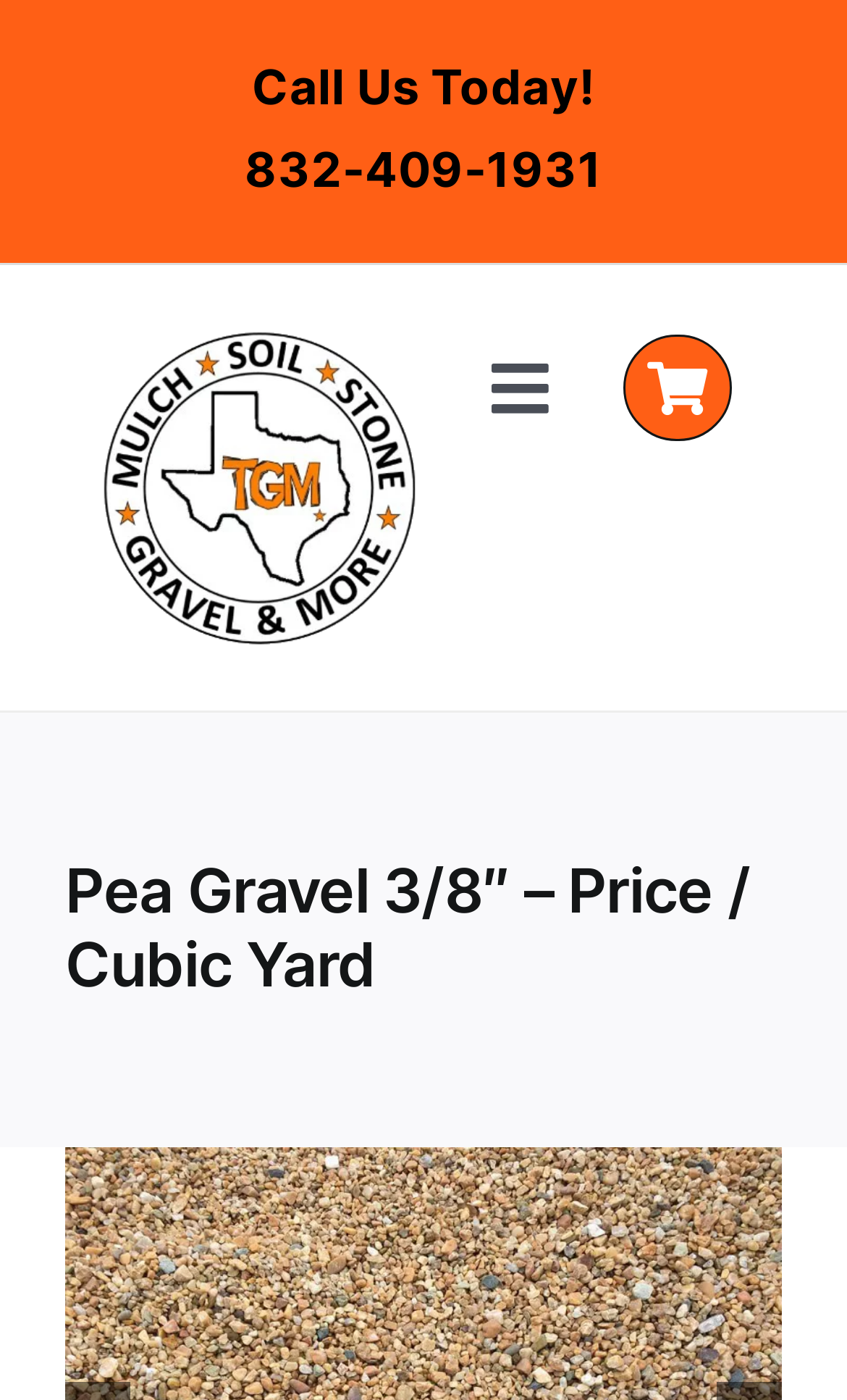Identify the bounding box for the described UI element: "Shop: Landscape Materials".

[0.0, 0.696, 1.0, 0.774]